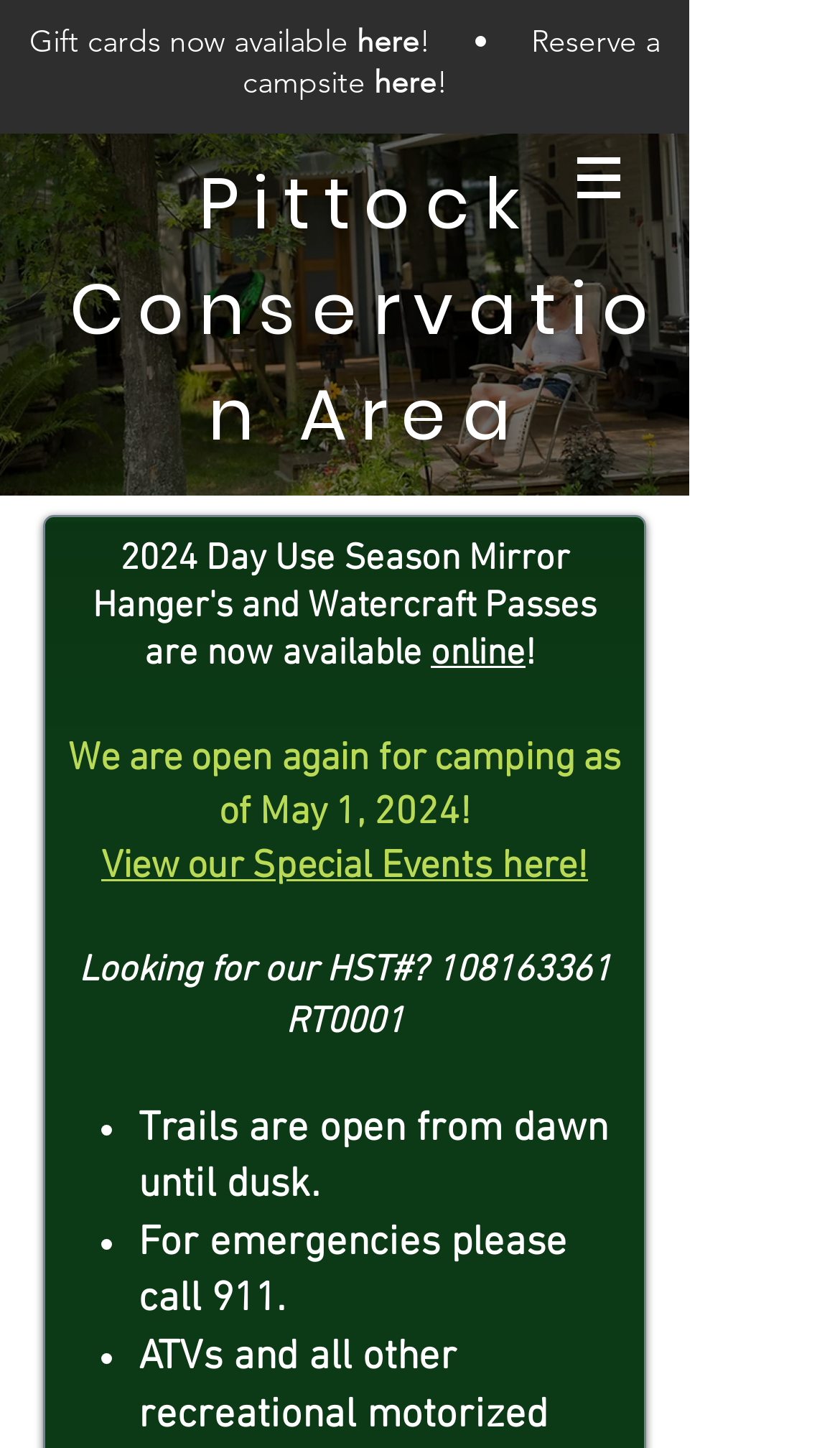Please identify the bounding box coordinates of the clickable area that will fulfill the following instruction: "View our Special Events". The coordinates should be in the format of four float numbers between 0 and 1, i.e., [left, top, right, bottom].

[0.121, 0.583, 0.7, 0.614]